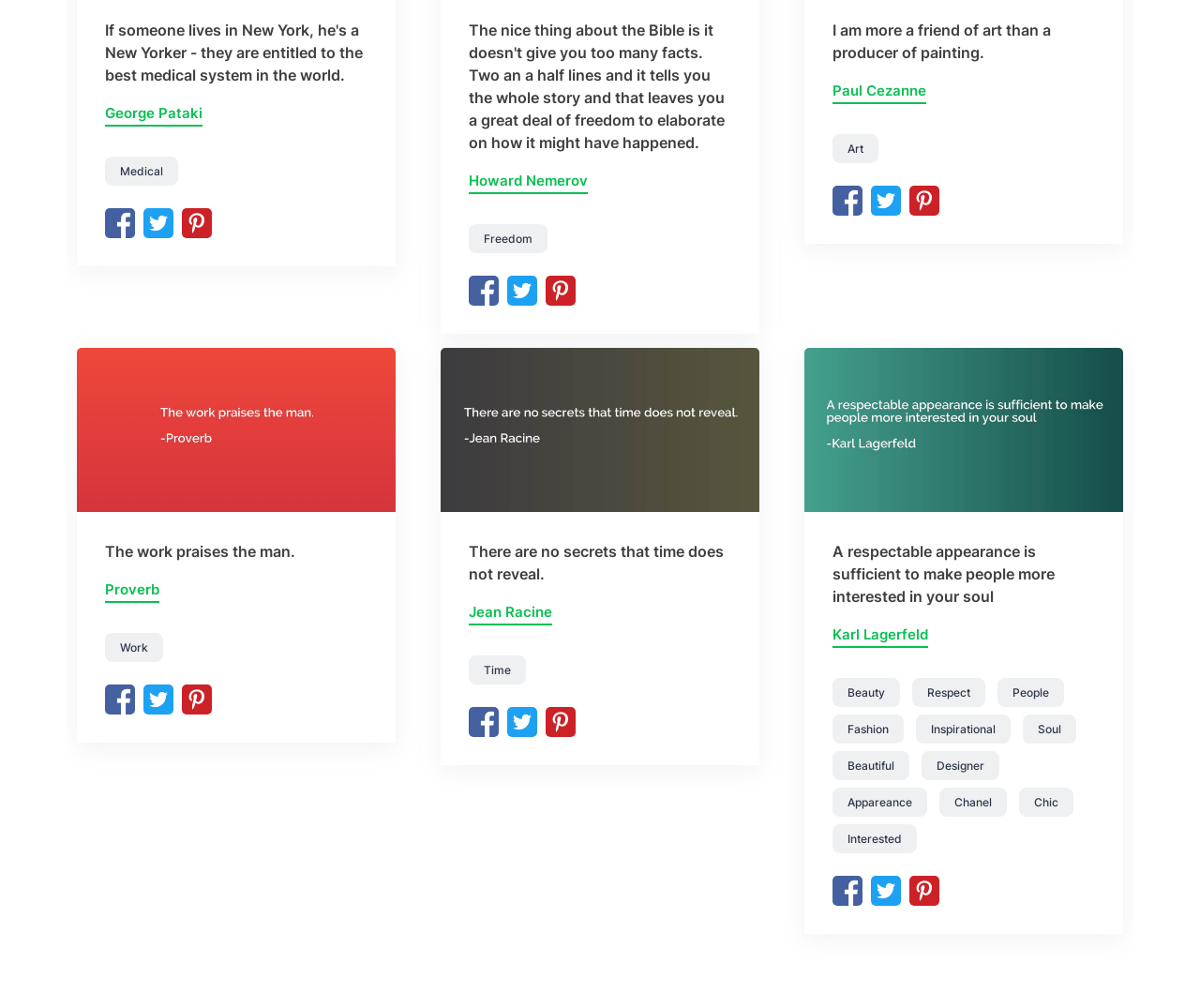Using the information in the image, could you please answer the following question in detail:
What is the quote about medical system?

The quote 'If someone lives in New York, he's a New Yorker - they are entitled to the best medical system in the world.' is about the medical system in New York.